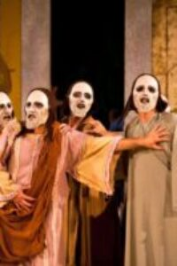Explain what is happening in the image with as much detail as possible.

The image depicts a theatrical performance featuring five characters dressed in flowing robes, each wearing a stark white mask with exaggerated expressions. The characters are posed dramatically, with one figures extending an arm forward, suggesting motion or a plea, while the others appear to be engaging in a moment of heightened emotion or conflict. The backdrop hints at a historical or classical setting, likely reflecting the themes explored in the play, such as identity, struggle, or society. This scene captures the essence of performance art, where masks are traditionally used to convey deeper psychological and emotional layers, enhancing the storytelling experience. The image is associated with the article titled "Send in the Hypocrites," published on April 1, 2022, hinting at its connection to themes of hypocrisy explored within the play.